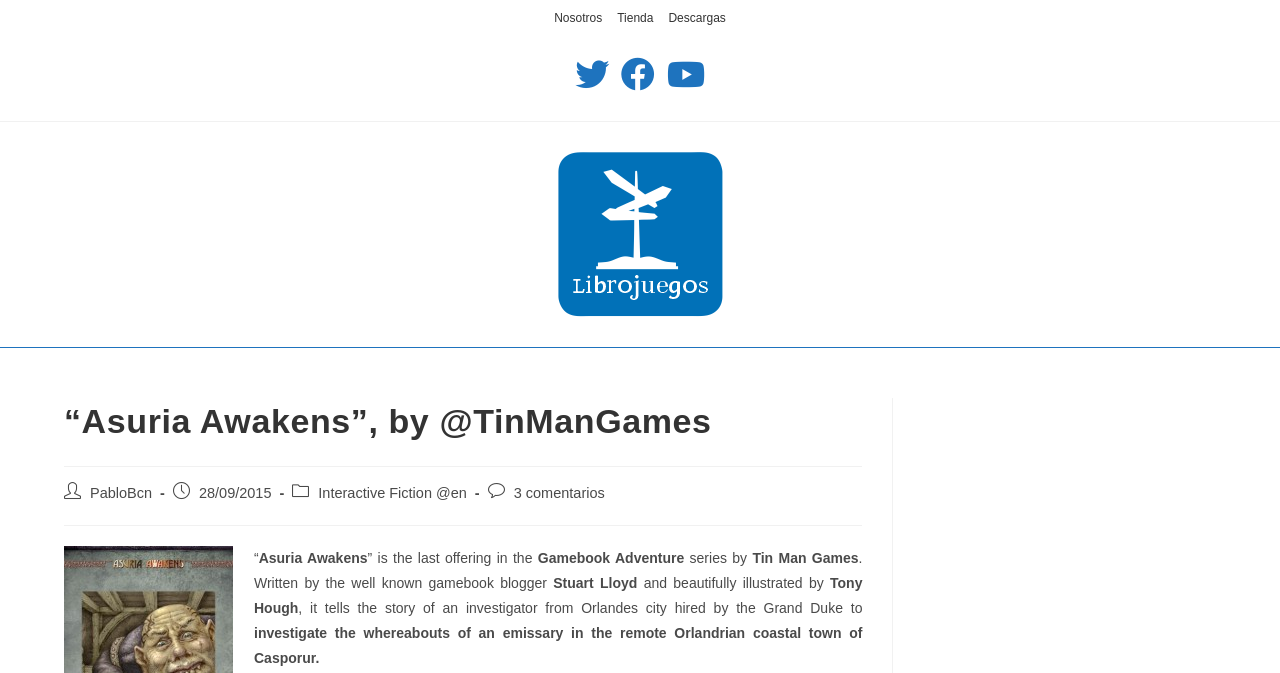Can you find the bounding box coordinates for the element to click on to achieve the instruction: "Go to Nosotros page"?

[0.433, 0.012, 0.47, 0.044]